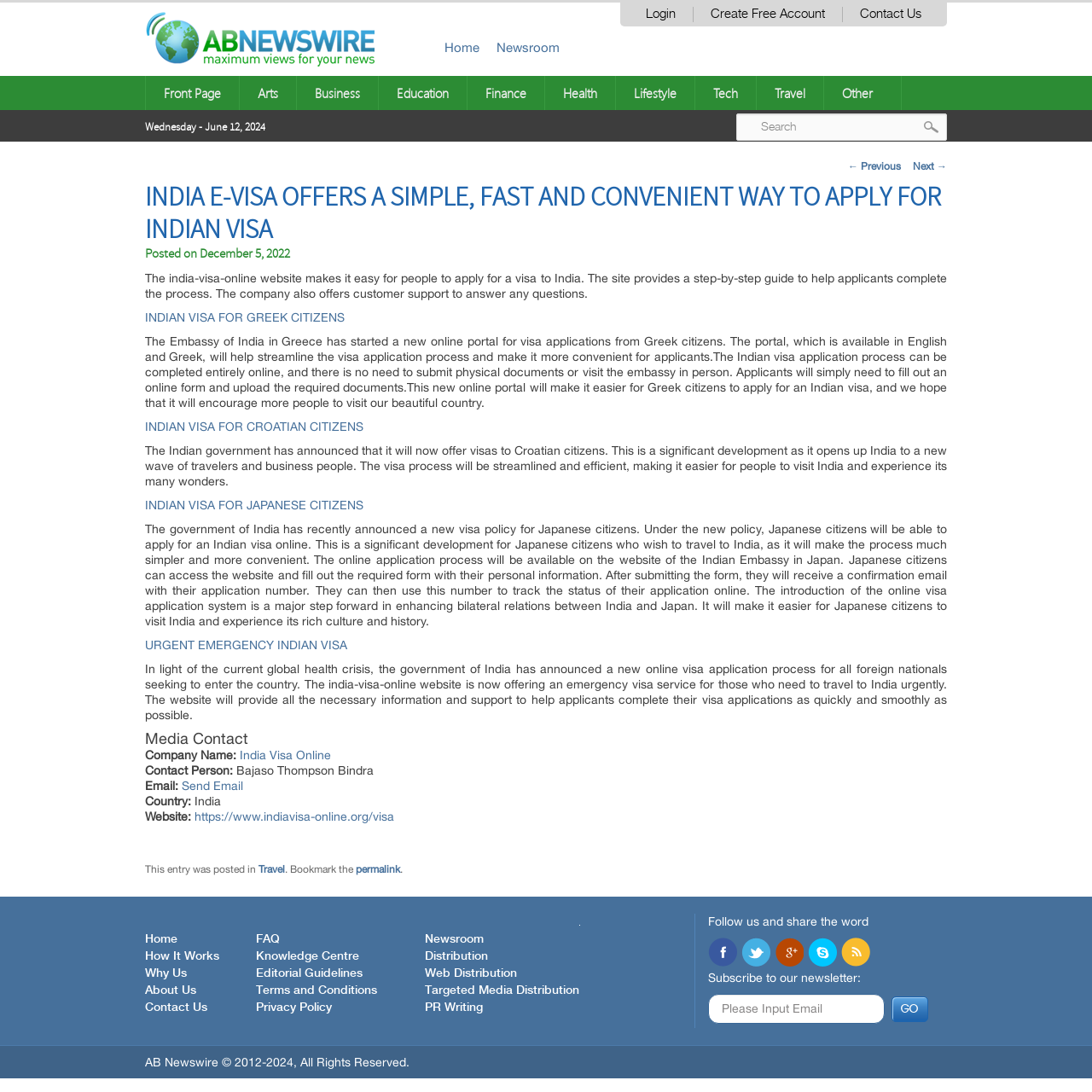Extract the bounding box coordinates for the described element: "INDIAN VISA FOR GREEK CITIZENS". The coordinates should be represented as four float numbers between 0 and 1: [left, top, right, bottom].

[0.133, 0.285, 0.316, 0.297]